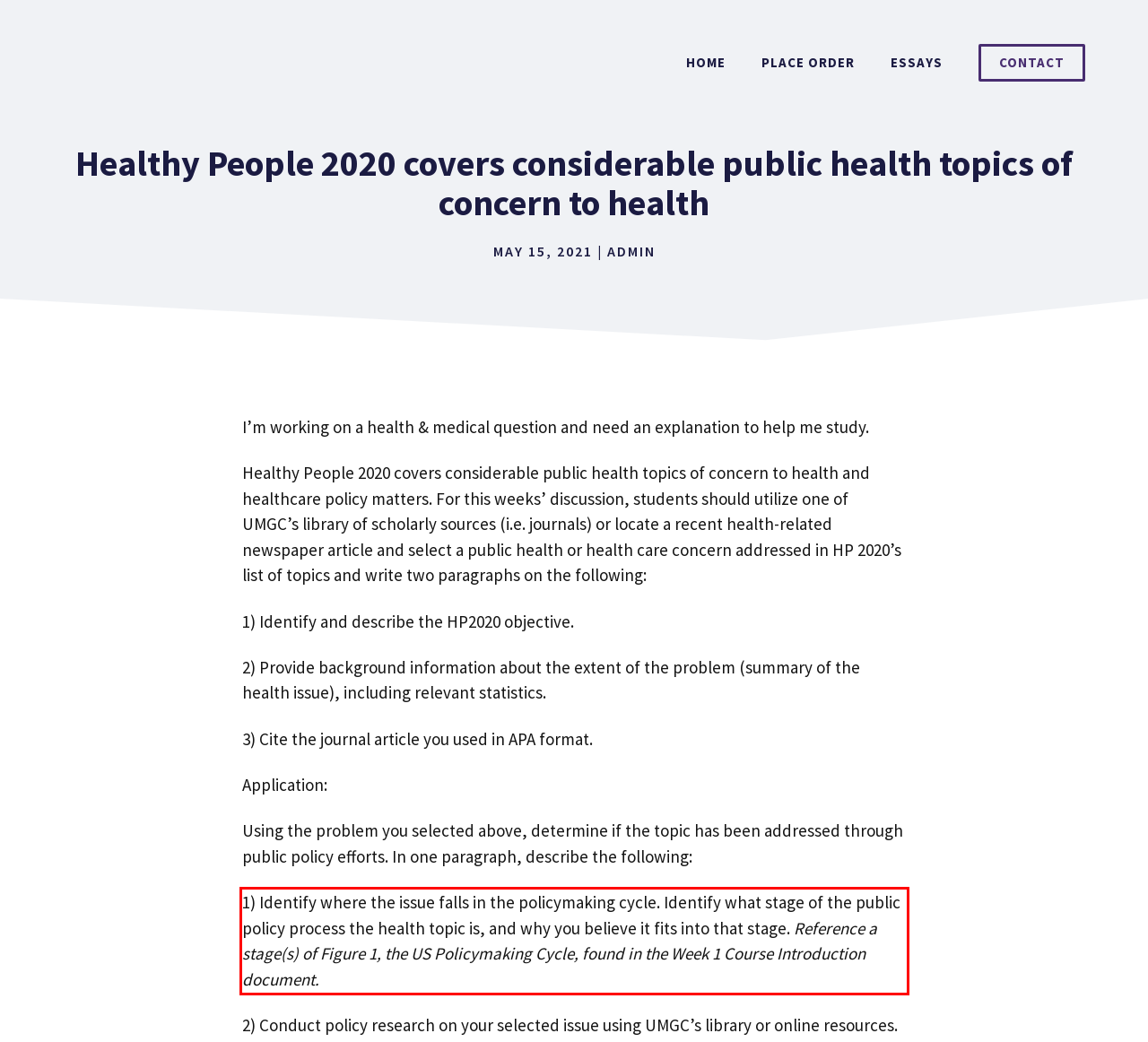Your task is to recognize and extract the text content from the UI element enclosed in the red bounding box on the webpage screenshot.

1) Identify where the issue falls in the policymaking cycle. Identify what stage of the public policy process the health topic is, and why you believe it fits into that stage. Reference a stage(s) of Figure 1, the US Policymaking Cycle, found in the Week 1 Course Introduction document.